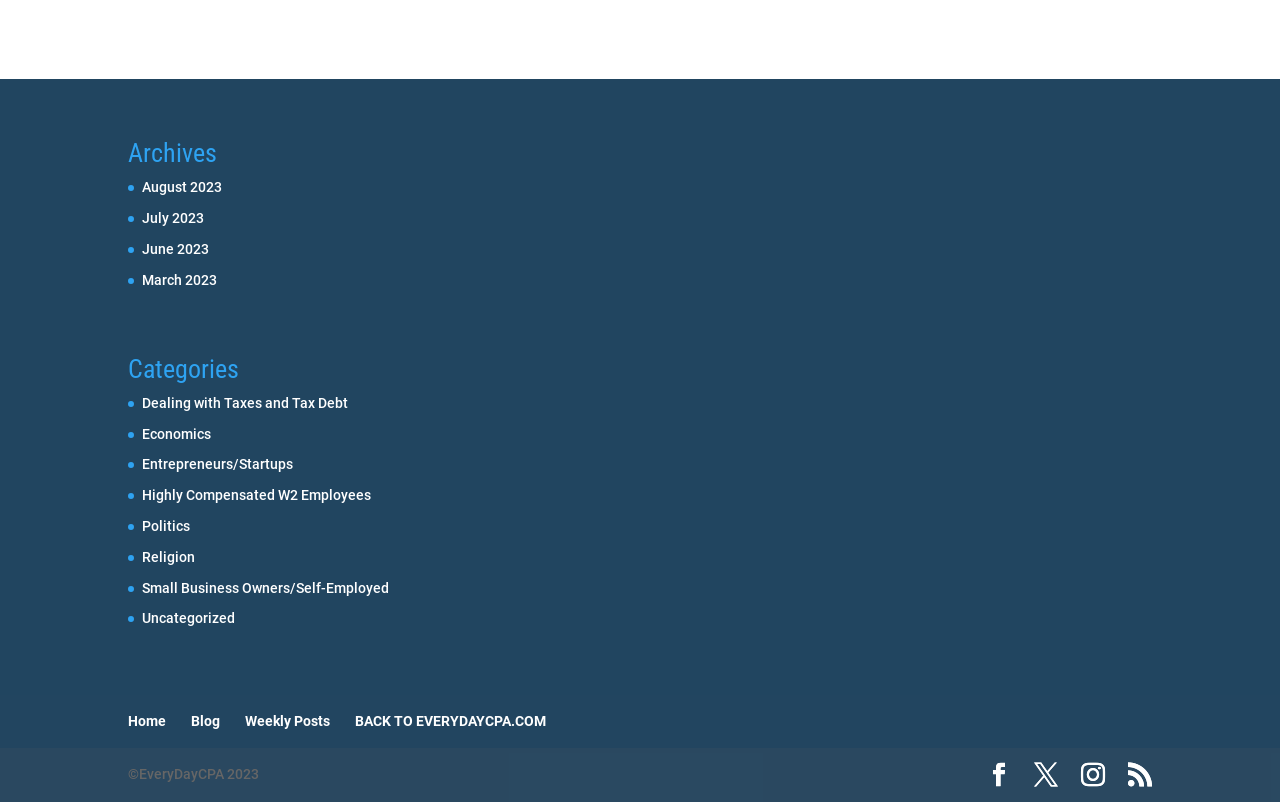Show the bounding box coordinates of the element that should be clicked to complete the task: "check latest posts".

[0.191, 0.889, 0.258, 0.908]